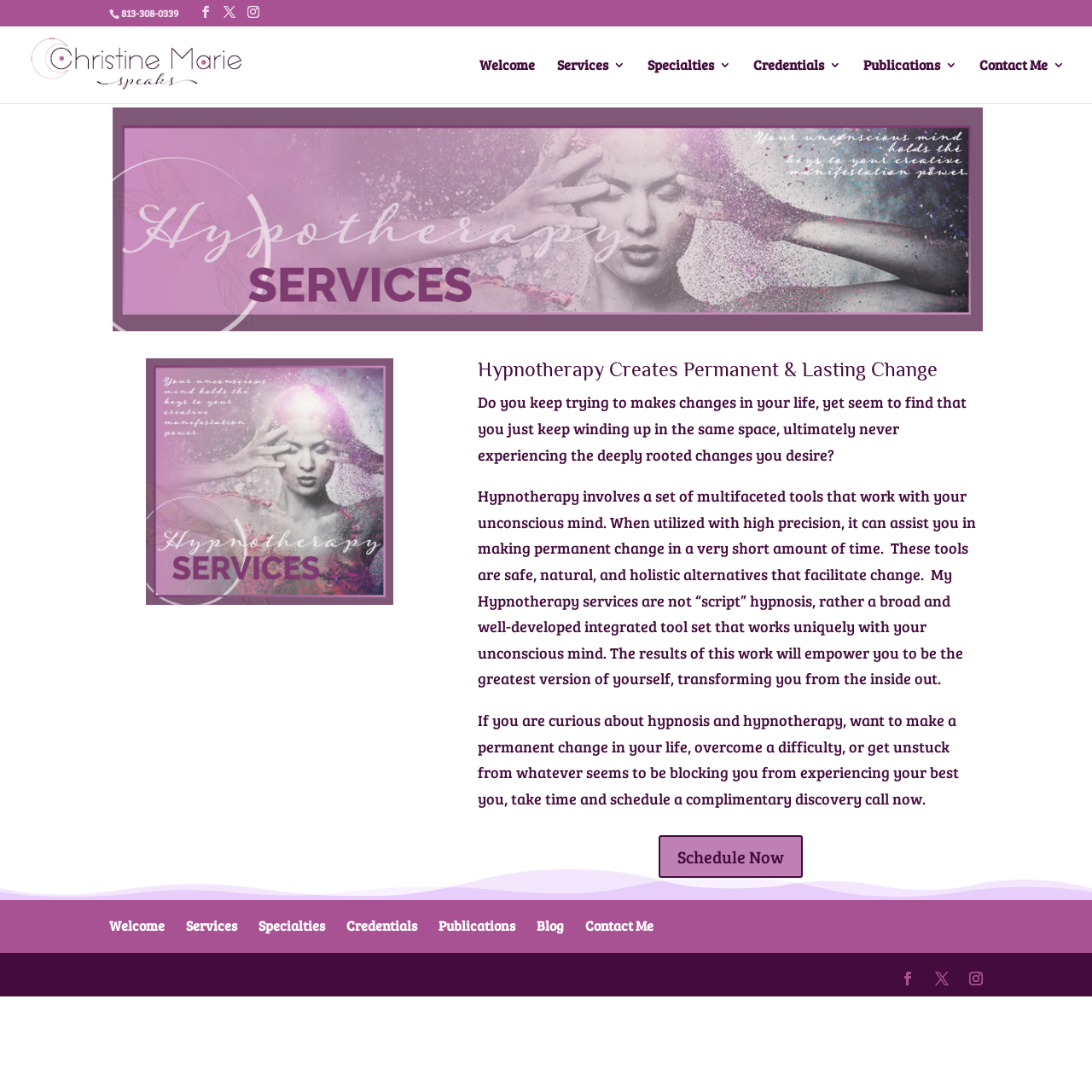Offer an extensive depiction of the webpage and its key elements.

This webpage is about hypnotherapy services offered by Christine Marie Speaks. At the top left, there is a phone number "813-308-0339" and three social media links. Next to them is a link to "Christine Marie Speaks" with an accompanying image. 

Below these elements, there is a navigation menu with links to "Welcome", "Services 3", "Specialties 3", "Credentials", "Publications", and "Contact Me 3". 

The main content of the webpage is an article that occupies most of the page. It starts with an image related to hypnotherapy services, followed by a heading "Hypnotherapy Creates Permanent & Lasting Change". Below the heading, there are four paragraphs of text that explain the benefits and process of hypnotherapy. The text describes how hypnotherapy can help individuals make permanent changes in their lives, overcome difficulties, and achieve their best selves. 

In the middle of the article, there is another image related to hypnotherapy services. At the bottom of the article, there is a call-to-action link "Schedule Now 5" that encourages visitors to schedule a complimentary discovery call.

At the very bottom of the page, there is a footer section with another navigation menu that includes links to "Welcome", "Services", "Specialties", "Credentials", "Publications", "Blog", and "Contact Me". This section also includes three social media links.